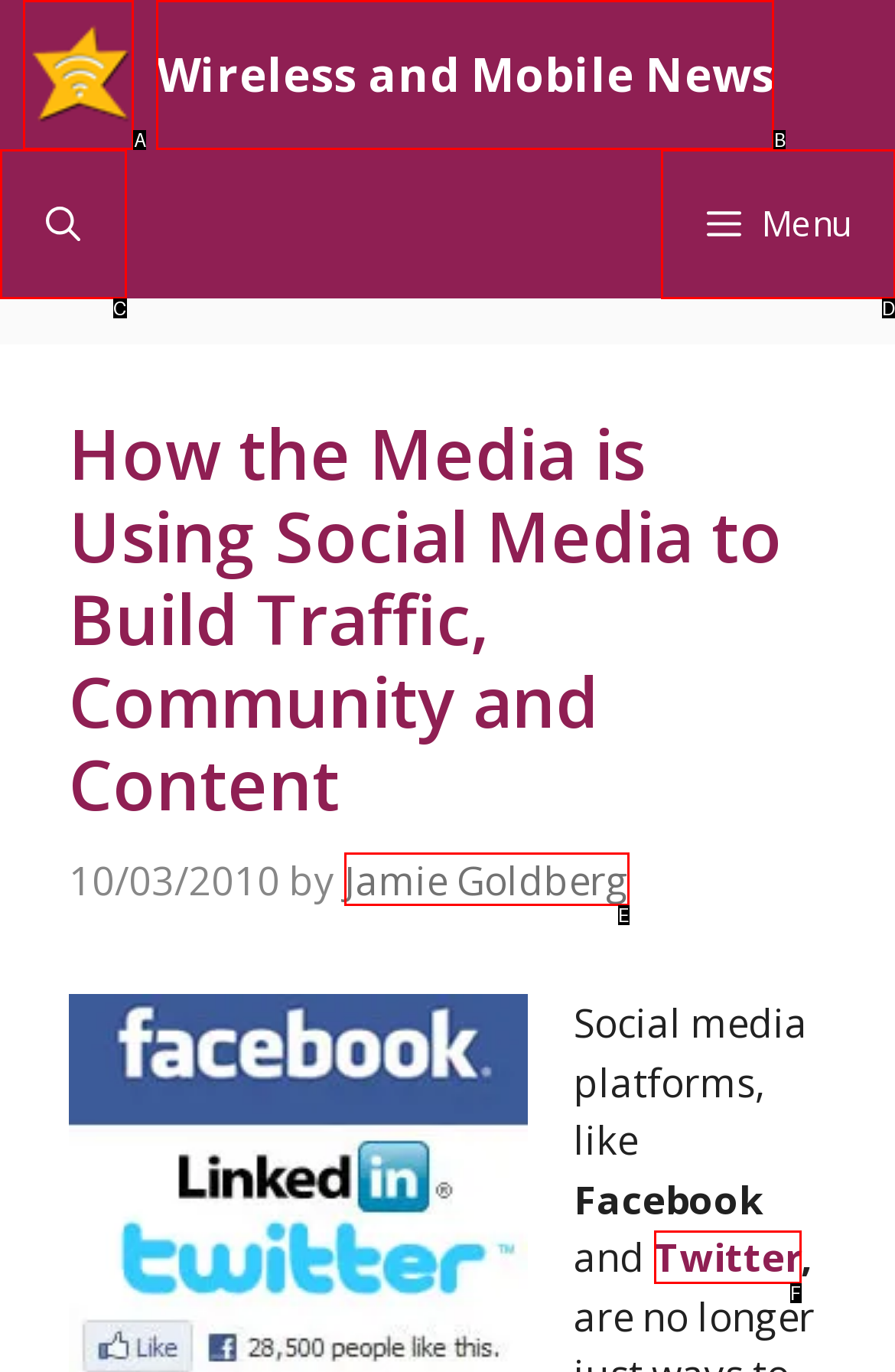Tell me which one HTML element best matches the description: aria-label="Open Search Bar"
Answer with the option's letter from the given choices directly.

C